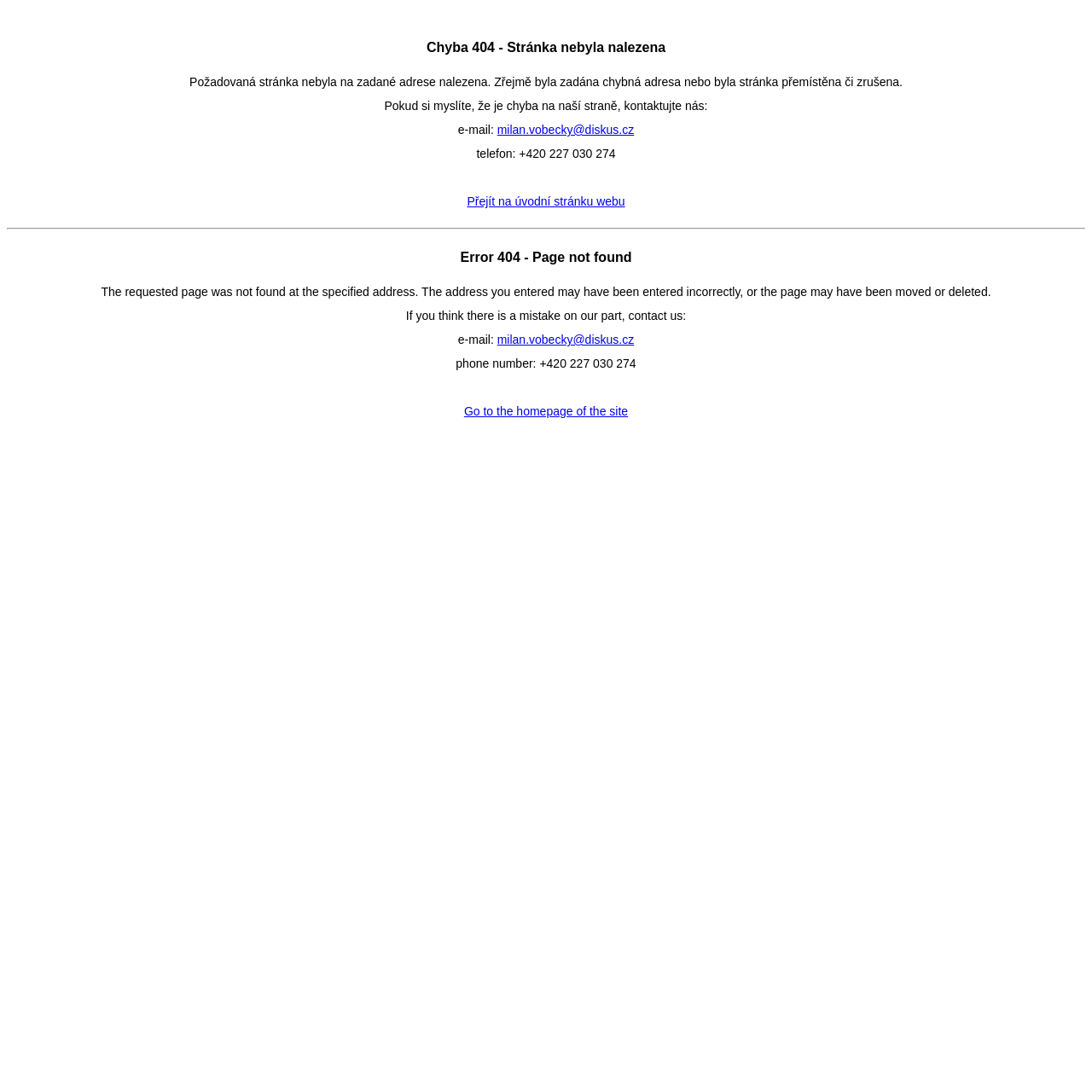Using the provided element description, identify the bounding box coordinates as (top-left x, top-left y, bottom-right x, bottom-right y). Ensure all values are between 0 and 1. Description: Dom. 973-663-1011

None